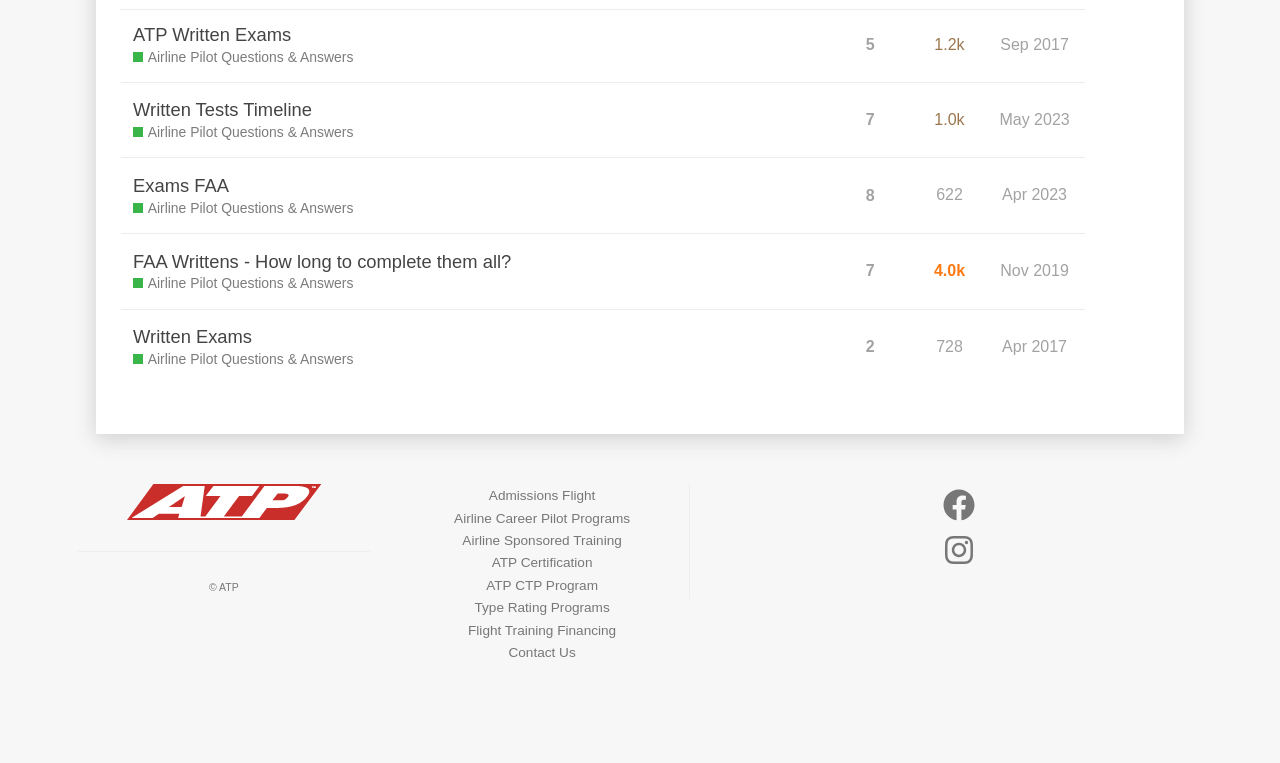Please find the bounding box for the UI element described by: "Airline Career Pilot Programs".

[0.355, 0.669, 0.492, 0.689]